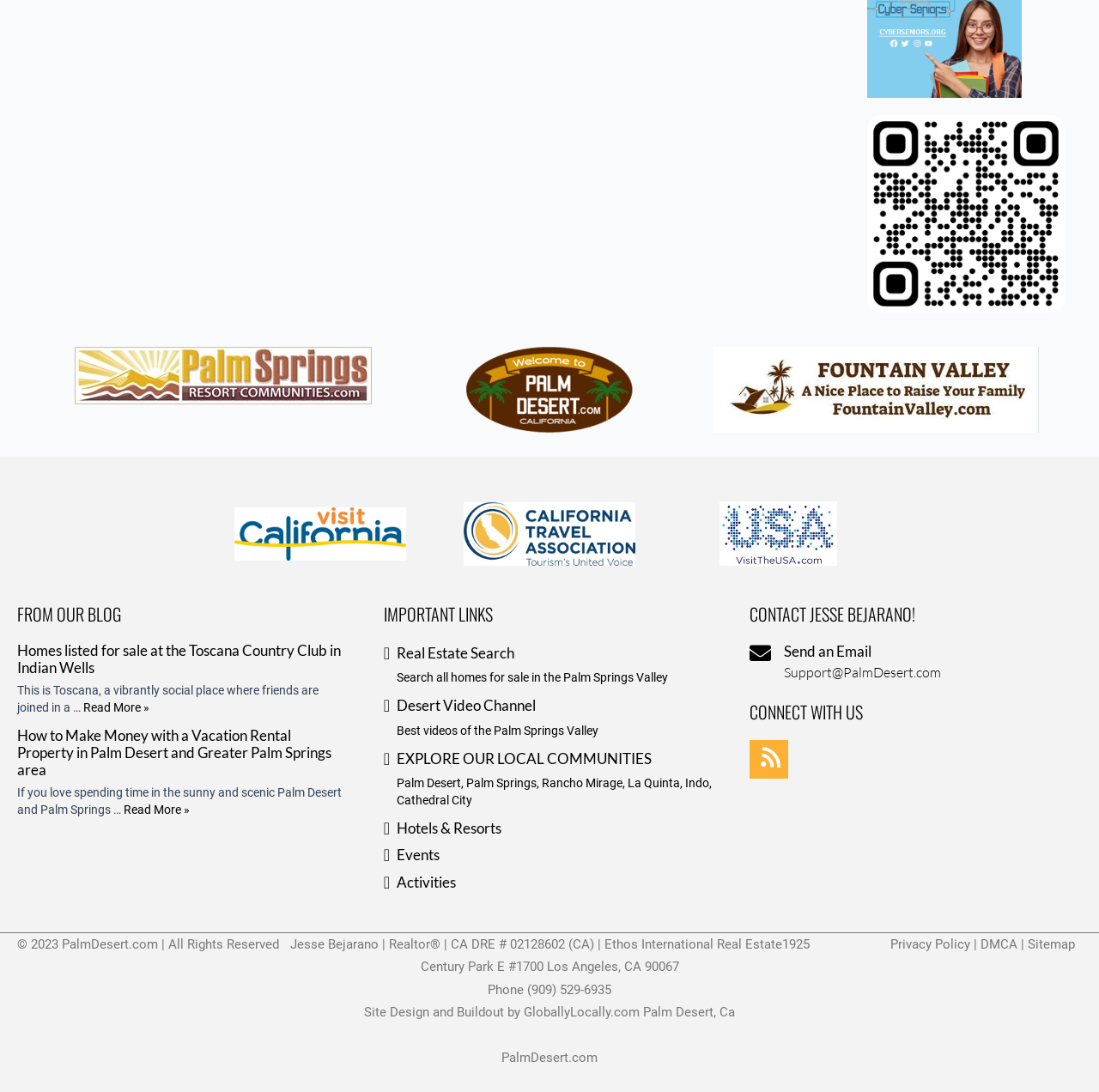How many blog posts are displayed on the page?
Please answer using one word or phrase, based on the screenshot.

2